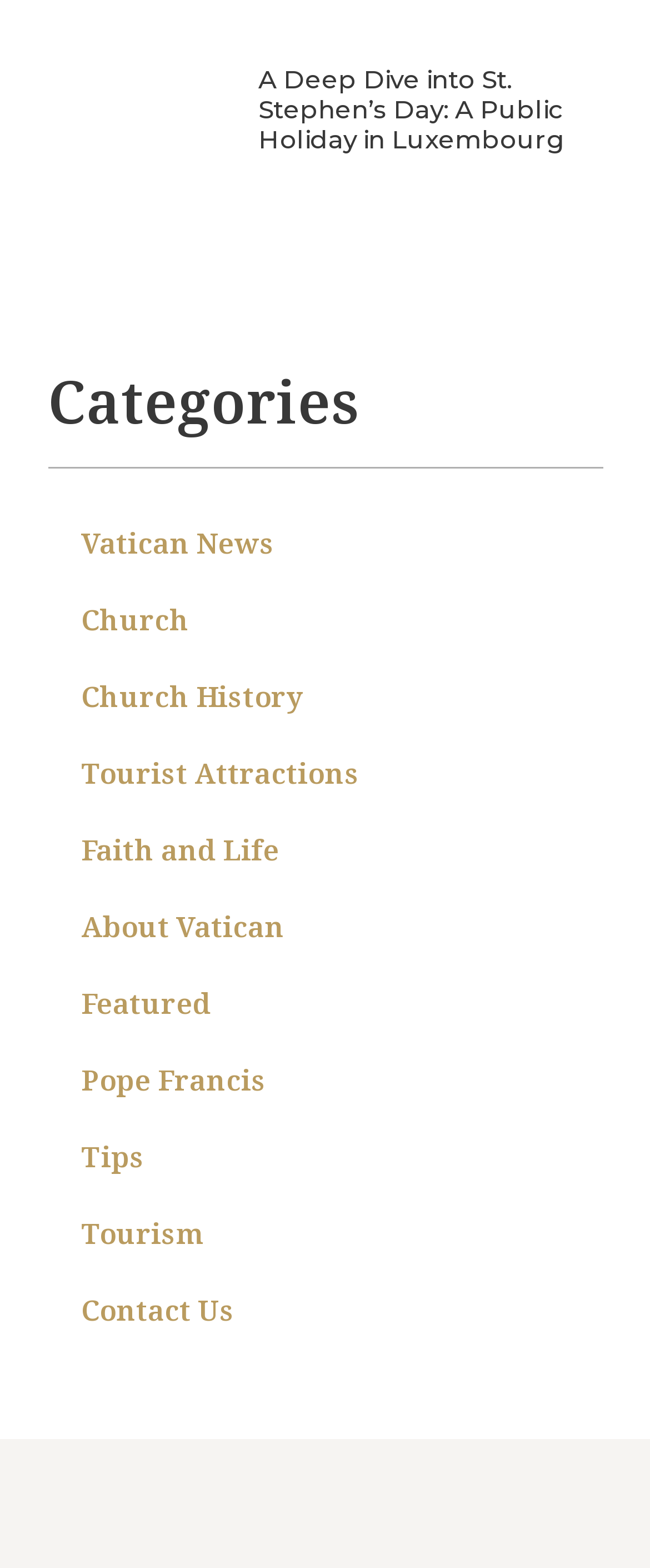Find the bounding box coordinates of the element's region that should be clicked in order to follow the given instruction: "read about St. Stephen’s Day". The coordinates should consist of four float numbers between 0 and 1, i.e., [left, top, right, bottom].

[0.398, 0.04, 0.869, 0.099]